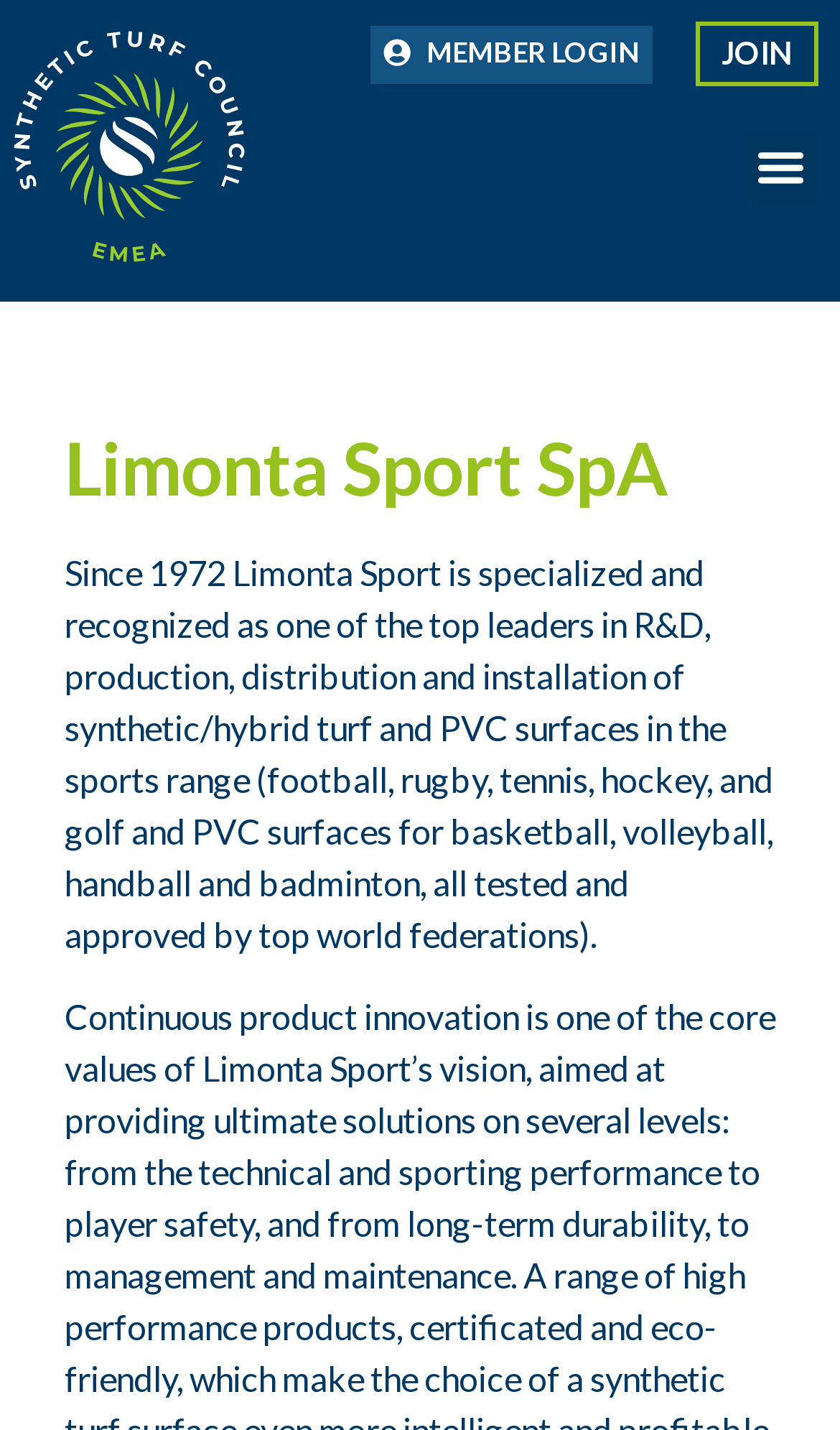Identify the bounding box for the described UI element. Provide the coordinates in (top-left x, top-left y, bottom-right x, bottom-right y) format with values ranging from 0 to 1: alt="ESTC"

[0.0, 0.012, 0.308, 0.193]